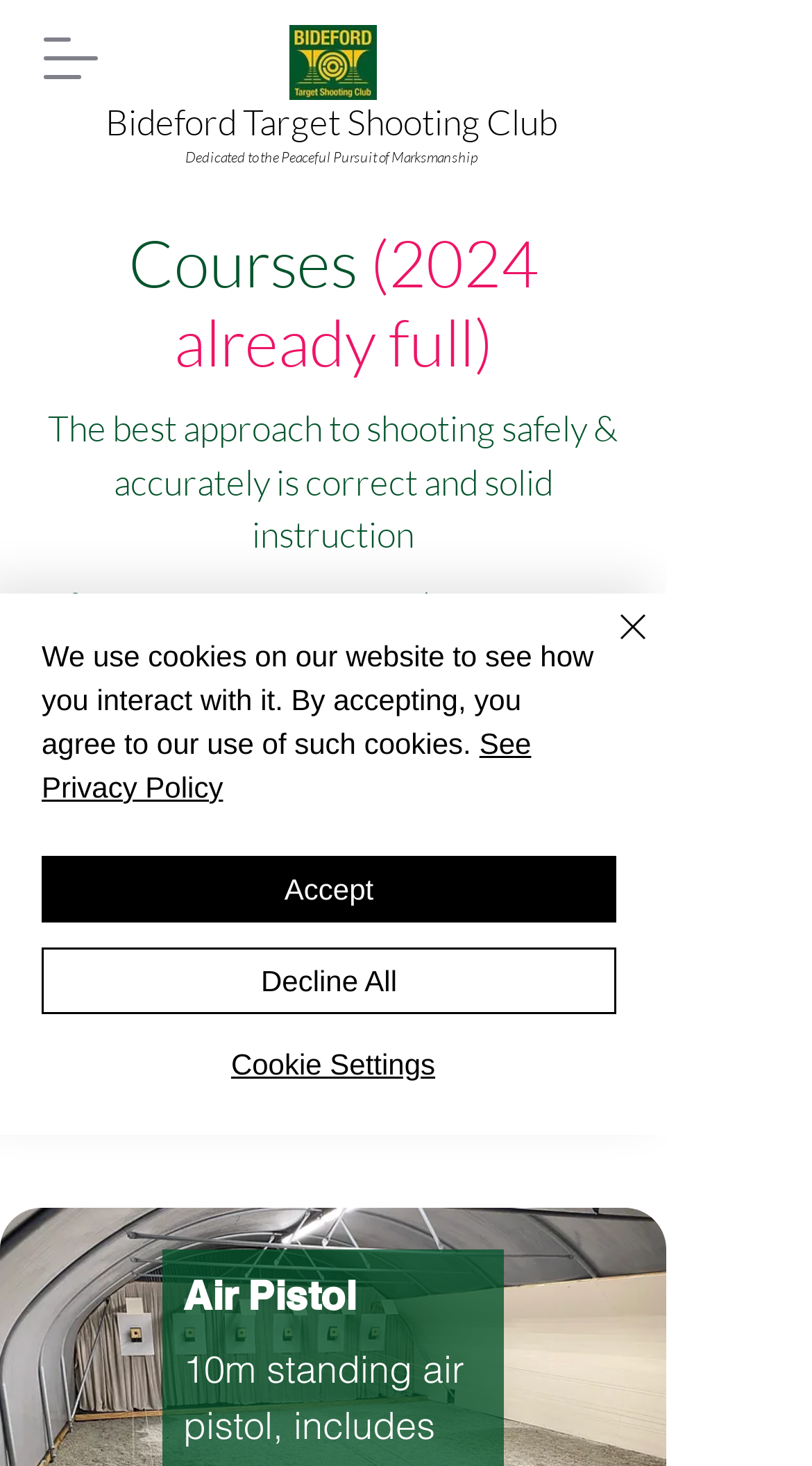Answer the following inquiry with a single word or phrase:
What is the current status of the 2024 courses?

Already full